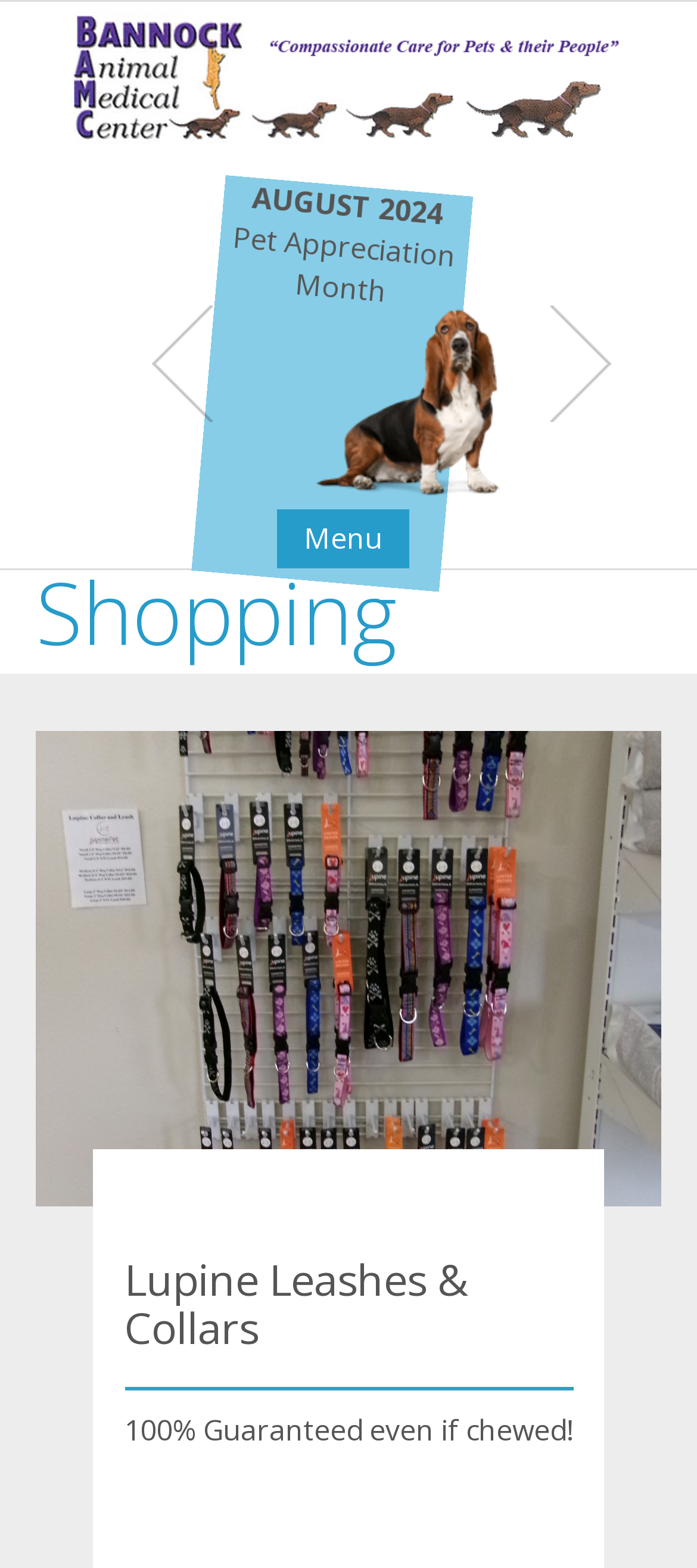What is the theme of Pet Appreciation Month?
Look at the image and respond with a one-word or short-phrase answer.

August 2024